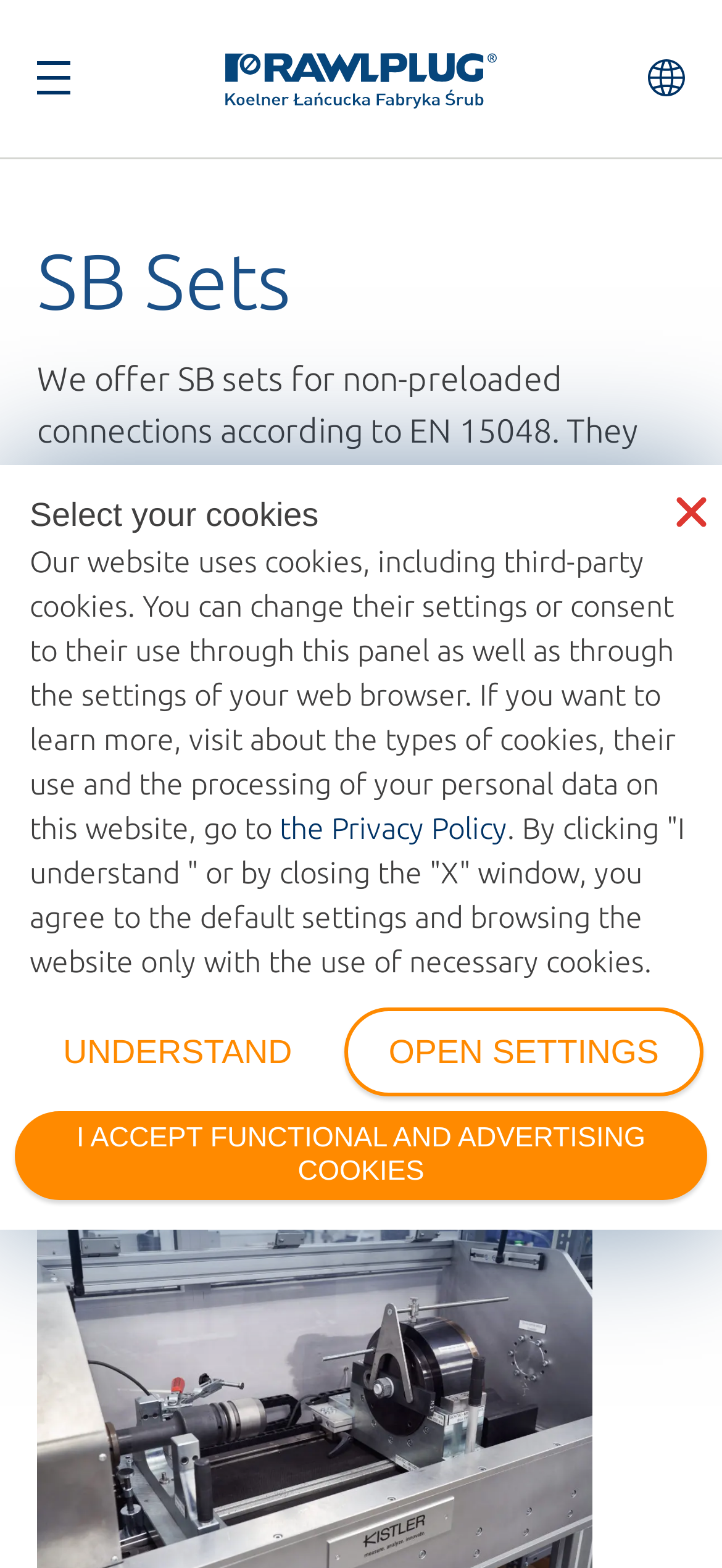Determine the bounding box coordinates of the section to be clicked to follow the instruction: "Visit Koelner Łańcucka Fabryka Śrub website". The coordinates should be given as four float numbers between 0 and 1, formatted as [left, top, right, bottom].

[0.295, 0.026, 0.705, 0.078]